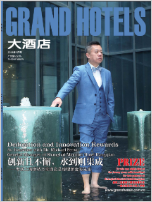Produce a meticulous caption for the image.

The image features the cover of the magazine "Grand Hotels" (大酒店), showcasing a stylishly dressed man in a blue suit set against a backdrop of modern water features. The magazine's title is prominently displayed at the top in bold letters, along with a subtitle that likely highlights themes of hospitality and innovation. It also features accolades and enticing phrases suggesting excellence in the hotel industry, including a mention of a prize, hinting at a competitive aspect of the content. This visually appealing cover captures the luxurious essence of hotel experiences, inviting readers to explore more within its pages.